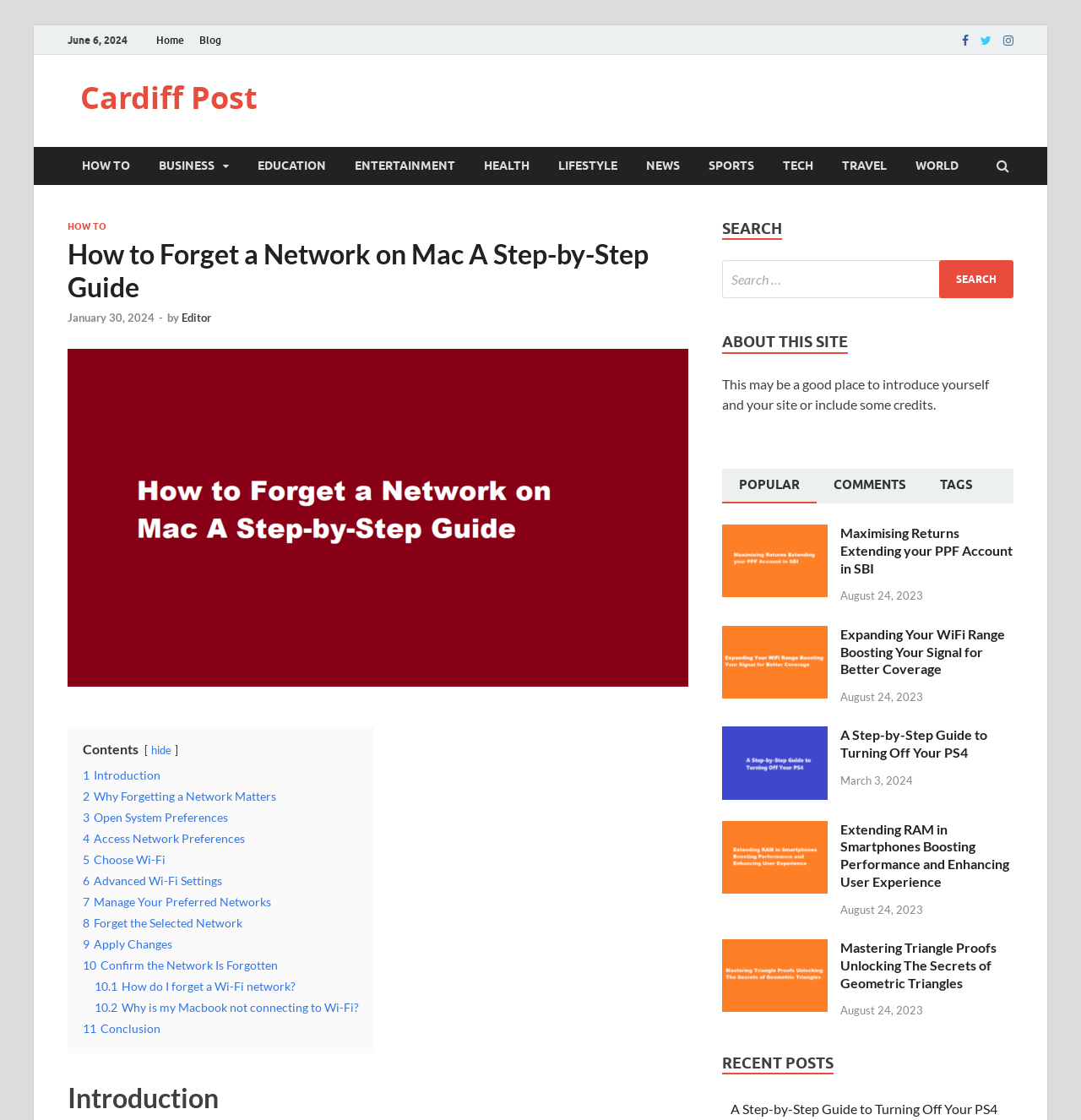Illustrate the webpage thoroughly, mentioning all important details.

This webpage is a step-by-step guide on how to forget a network on a Mac. At the top, there is a header section with links to "Home", "Blog", and social media platforms like Facebook, Twitter, and Instagram. Below this, there is a navigation menu with various categories like "HOW TO", "BUSINESS", "EDUCATION", and more.

The main content of the webpage is divided into sections, starting with an introduction to forgetting a network on a Mac. This section has a heading, a brief description, and an image related to the topic. Below this, there is a table of contents with links to different sections of the guide, such as "Introduction", "Why Forgetting a Network Matters", and "Open System Preferences".

The guide itself is divided into 11 sections, each with a heading, a brief description, and sometimes an image. The sections provide step-by-step instructions on how to forget a network on a Mac, including accessing network preferences, choosing Wi-Fi, and managing preferred networks.

On the right side of the webpage, there is a search bar with a "Search" button. Below this, there is a section titled "ABOUT THIS SITE" with a brief description. Further down, there is a tab list with three tabs: "POPULAR", "COMMENTS", and "TAGS". The "POPULAR" tab is selected by default and displays a list of popular articles, each with a heading, a brief description, an image, and a publication date.

Overall, the webpage is a comprehensive guide on how to forget a network on a Mac, with a clear and organized structure, making it easy to follow along.